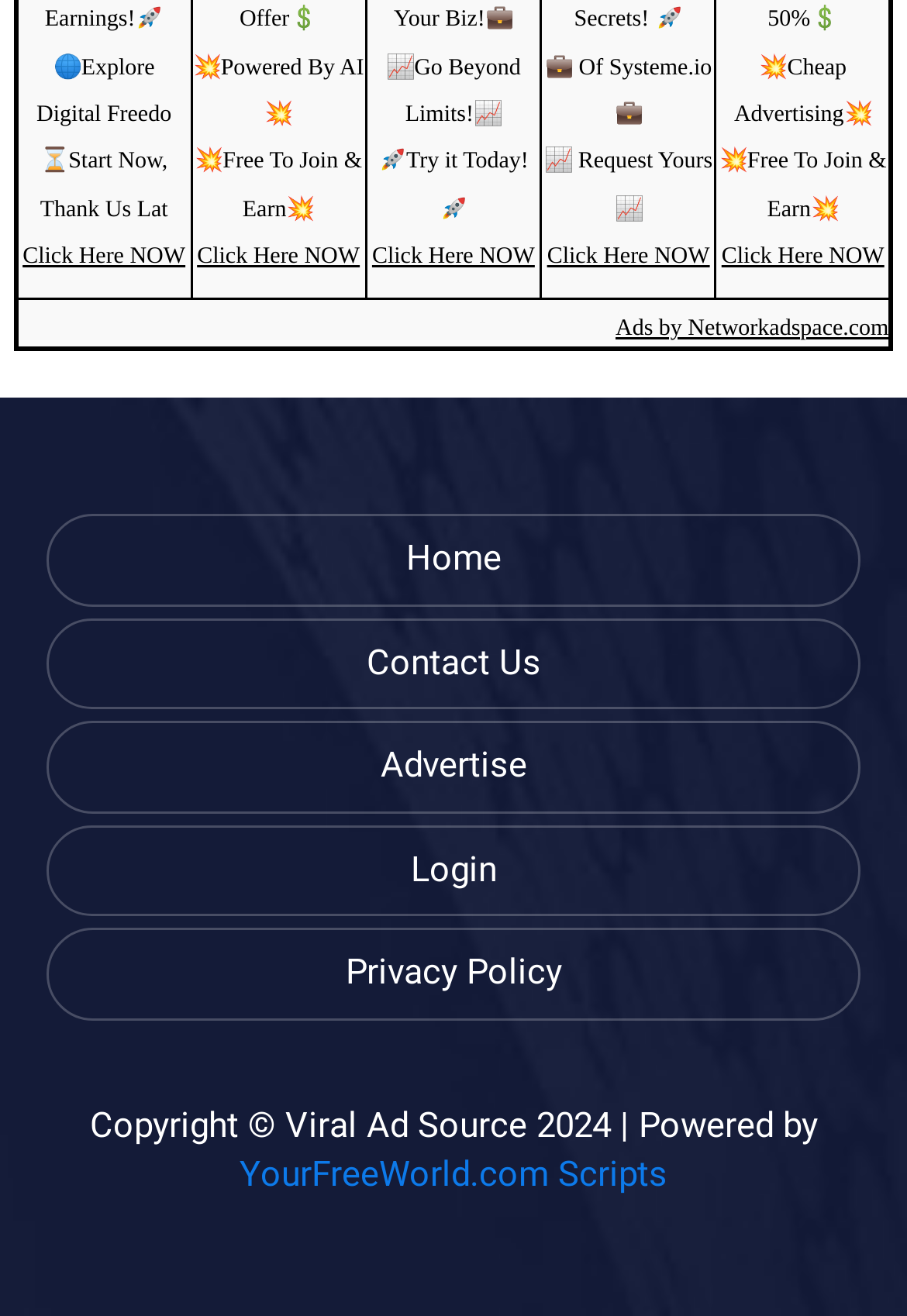Pinpoint the bounding box coordinates of the area that should be clicked to complete the following instruction: "Read Sharath Jeevan's interview". The coordinates must be given as four float numbers between 0 and 1, i.e., [left, top, right, bottom].

None